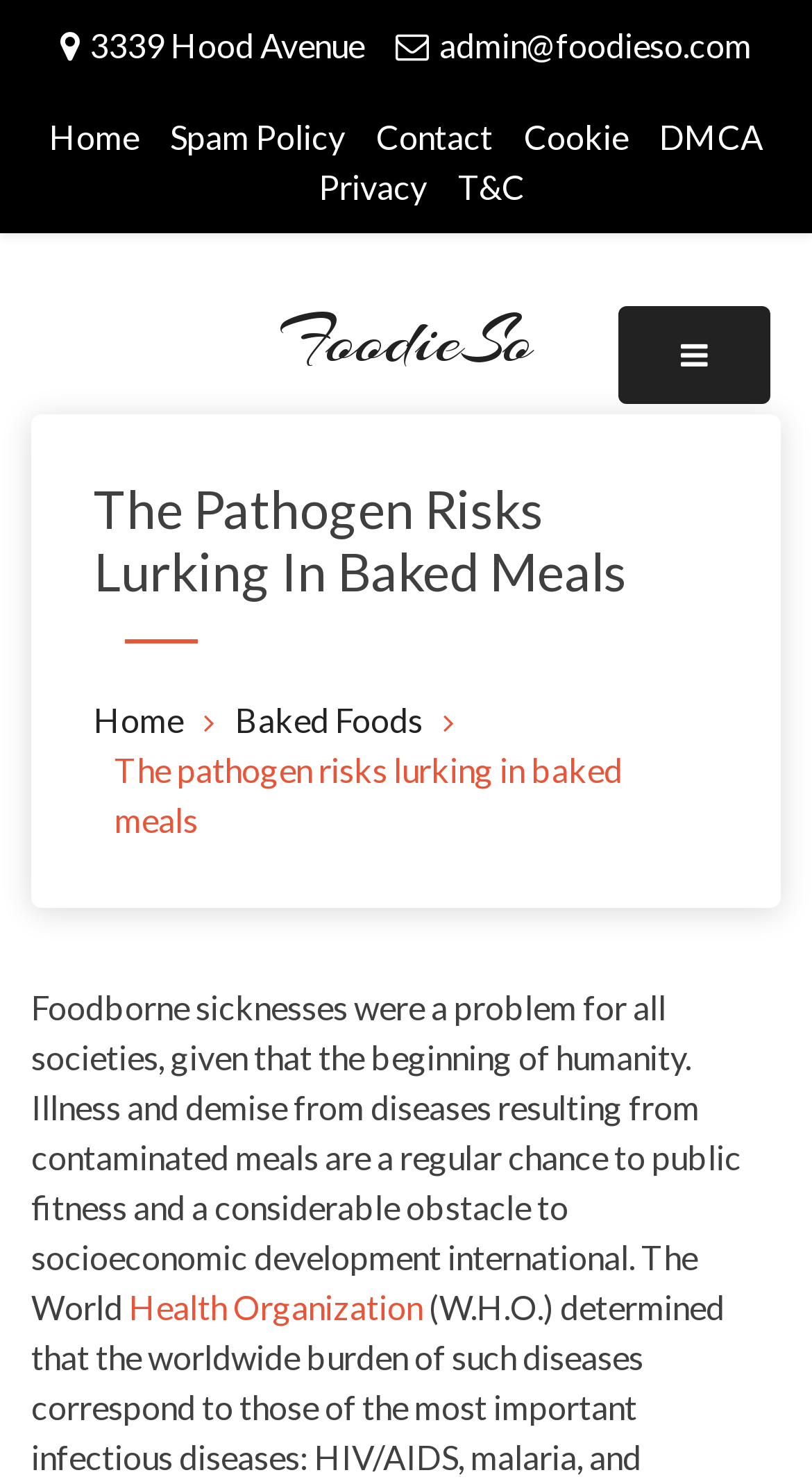Please provide a comprehensive response to the question below by analyzing the image: 
What is the website's contact email?

The contact email can be found at the bottom of the webpage, where the website's address and other links are listed.